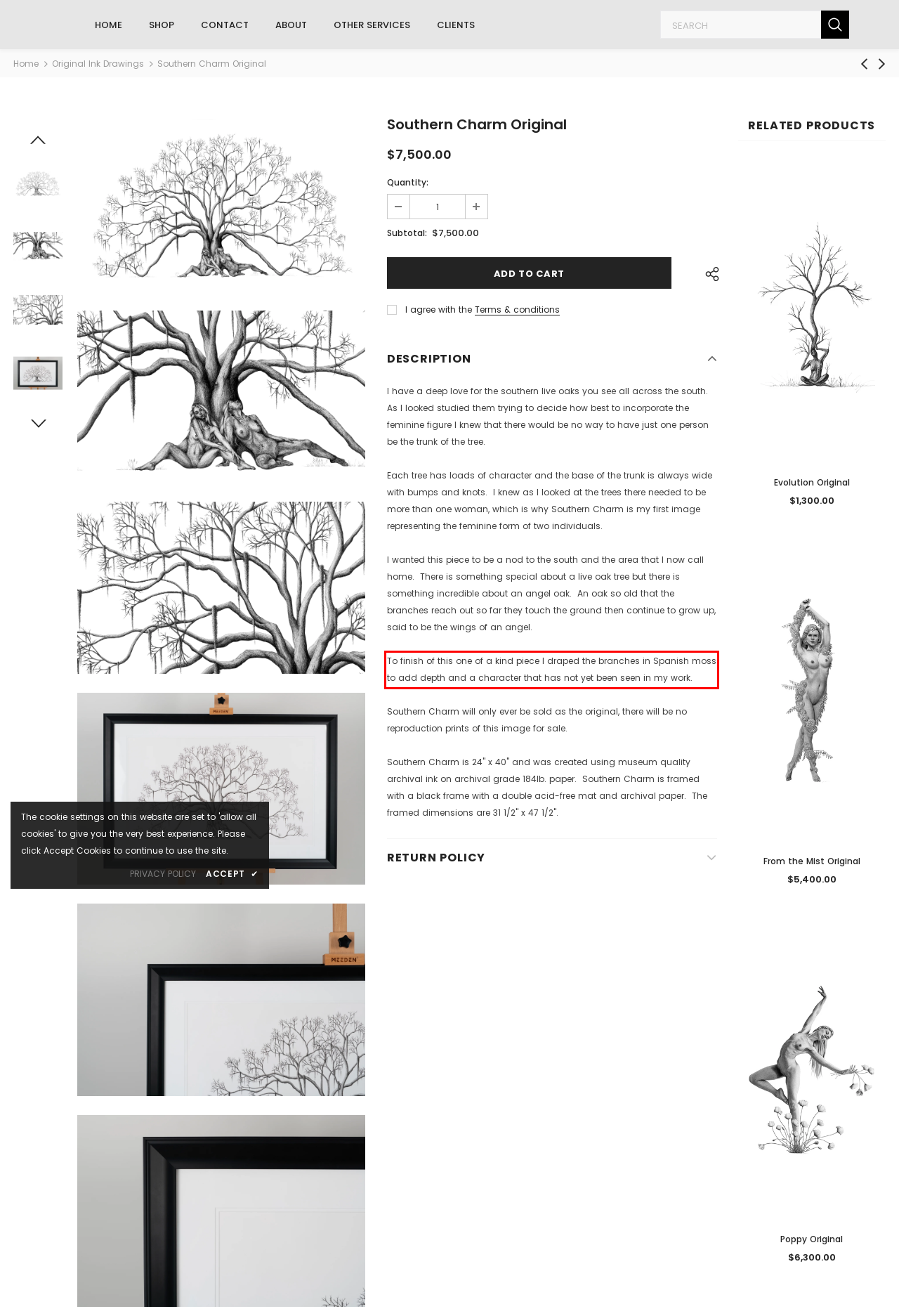Perform OCR on the text inside the red-bordered box in the provided screenshot and output the content.

To finish of this one of a kind piece I draped the branches in Spanish moss to add depth and a character that has not yet been seen in my work.